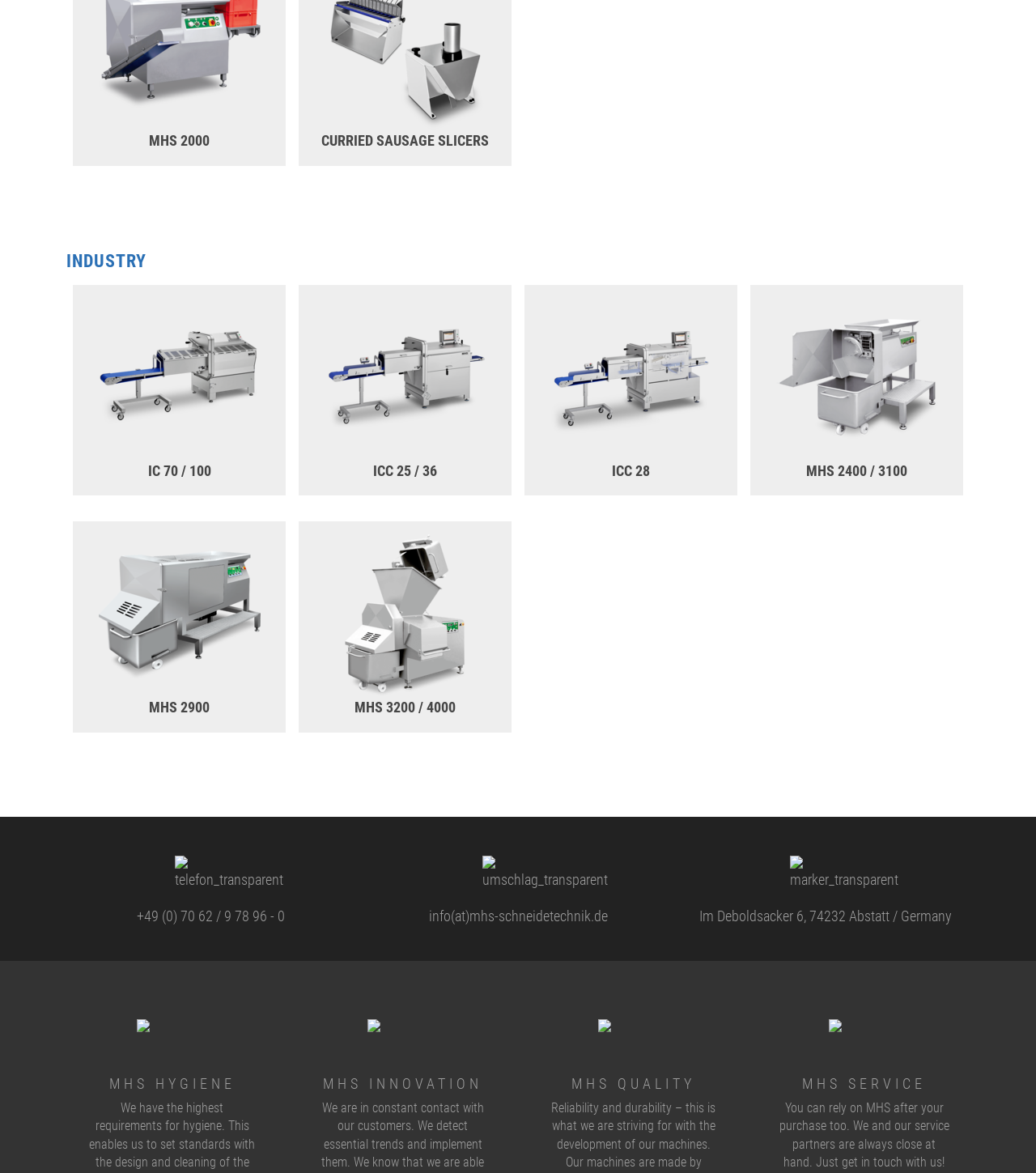Please predict the bounding box coordinates (top-left x, top-left y, bottom-right x, bottom-right y) for the UI element in the screenshot that fits the description: ICC 28

[0.519, 0.315, 0.699, 0.412]